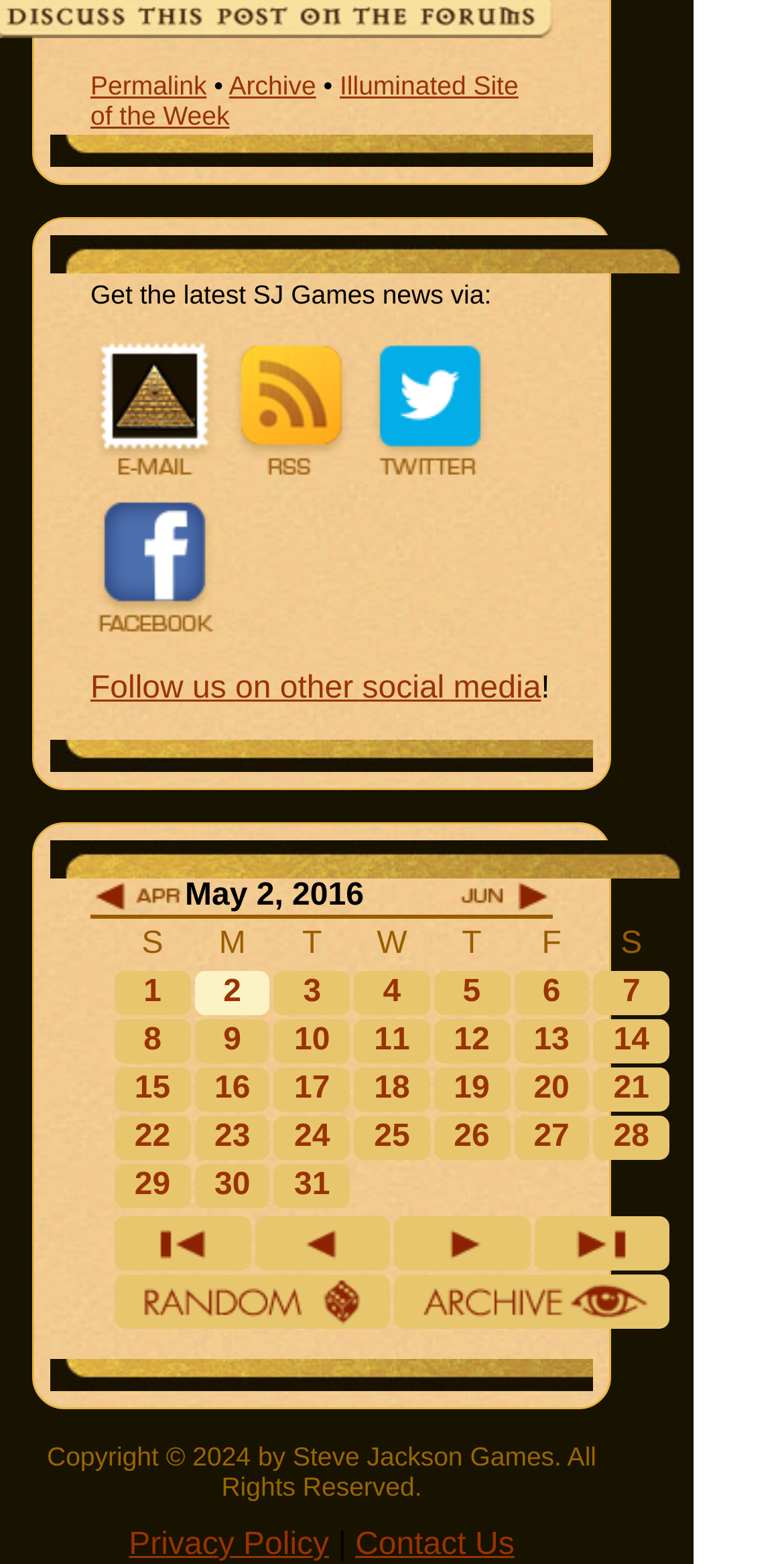Please identify the bounding box coordinates of the element that needs to be clicked to perform the following instruction: "Click the '1' link".

[0.168, 0.623, 0.221, 0.645]